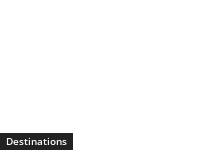Explain what is happening in the image with as much detail as possible.

The image features a caption titled "Destinations," suggesting a focus on travel locations. This element is part of a larger webpage dedicated to travel content, likely highlighting various travel opportunities or stories. The visually appealing layout, combined with engaging articles and related links, indicates a well-curated platform for readers seeking inspiration for their next journey or vacation. The context implies a rich resource for students and travelers alike, with insights into popular travel destinations and tips for student-friendly travel experiences.